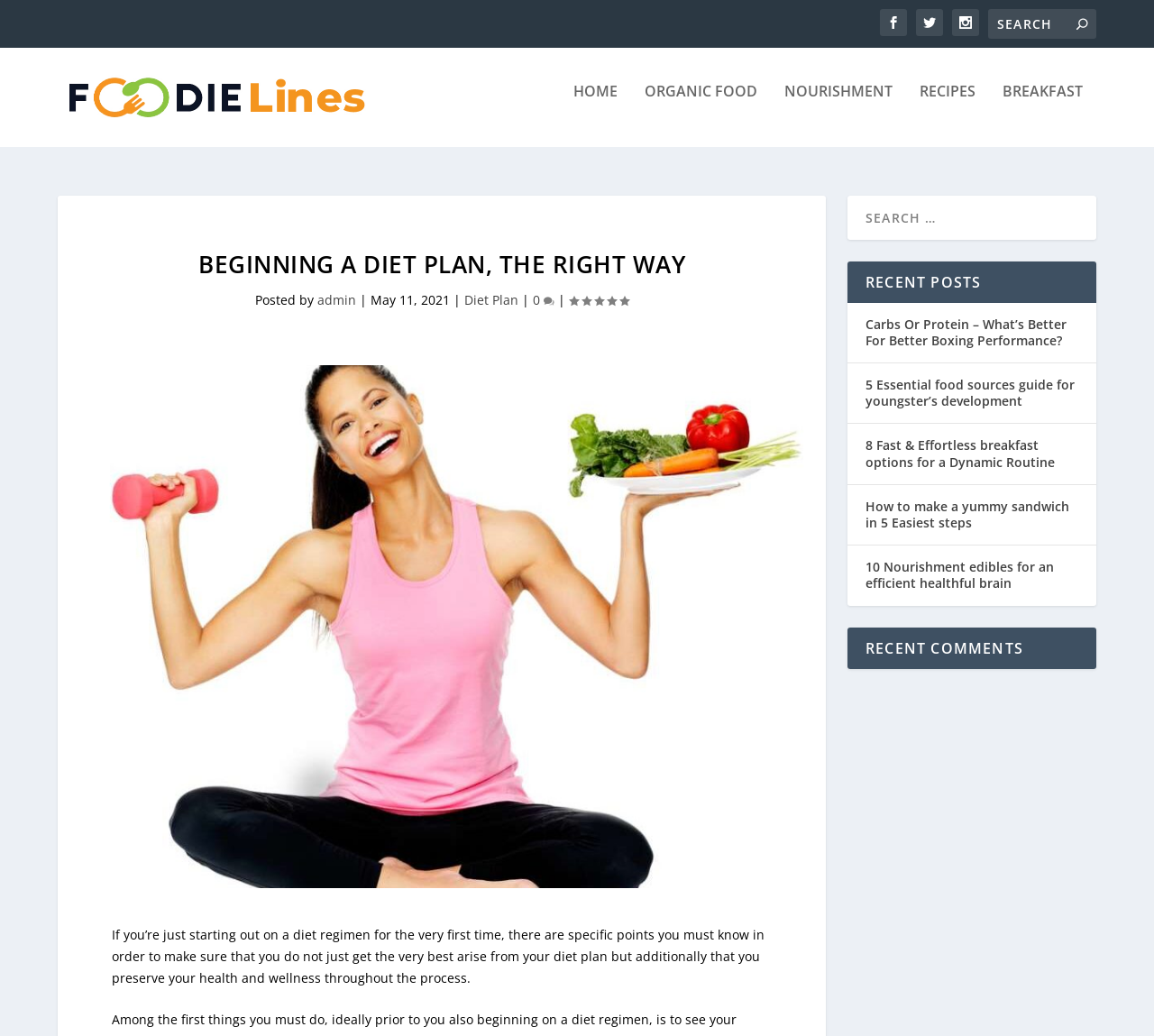Please provide a comprehensive answer to the question below using the information from the image: What is the rating of the article?

The article has a rating of 5.00, which is indicated by the 'Rating: 5.00' text. This suggests that the article has received a perfect score from readers or reviewers.